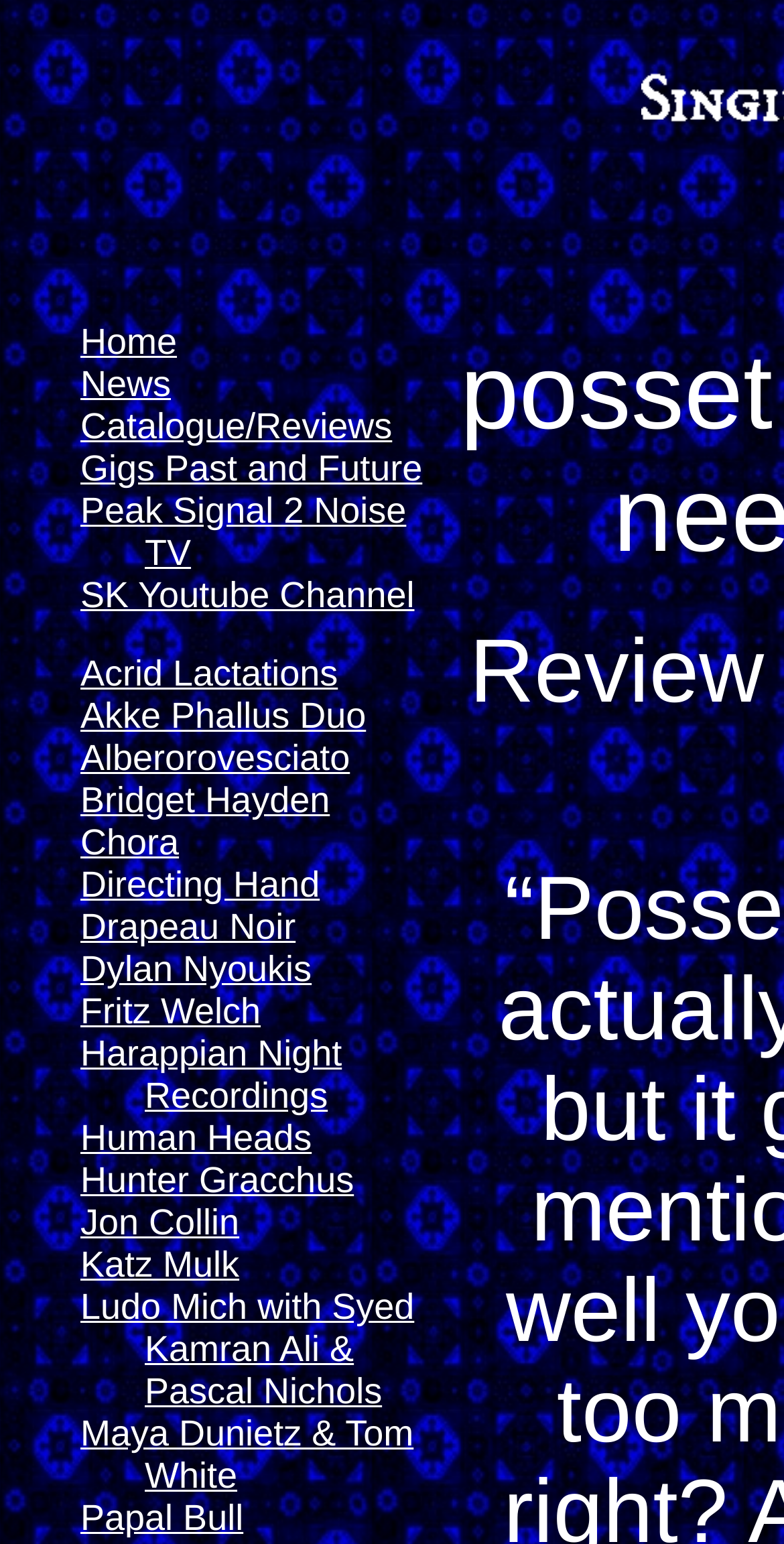Please locate the bounding box coordinates of the element that should be clicked to achieve the given instruction: "visit peak signal 2 noise tv".

[0.103, 0.318, 0.518, 0.371]